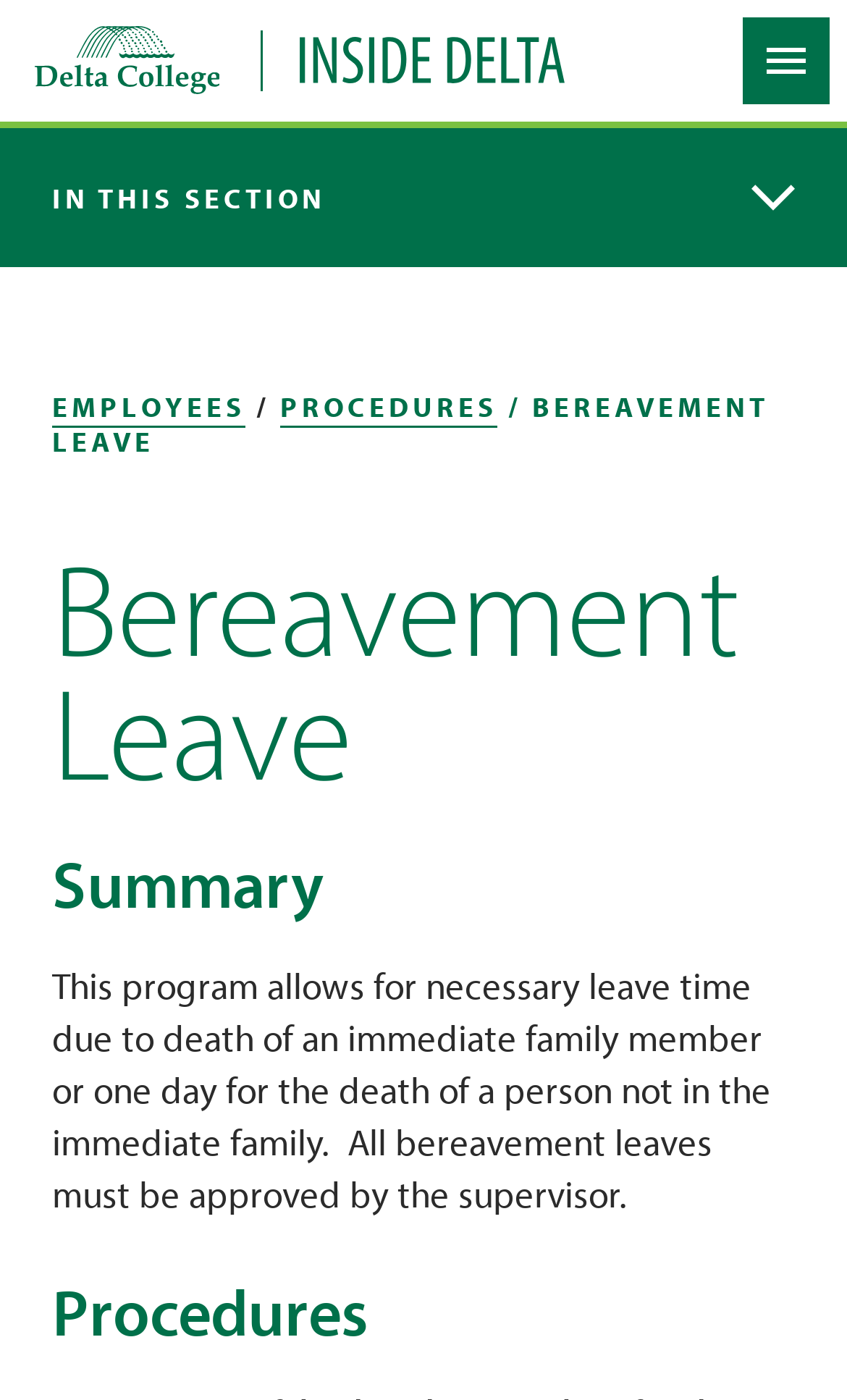Based on the element description, predict the bounding box coordinates (top-left x, top-left y, bottom-right x, bottom-right y) for the UI element in the screenshot: In this section

[0.0, 0.092, 1.0, 0.191]